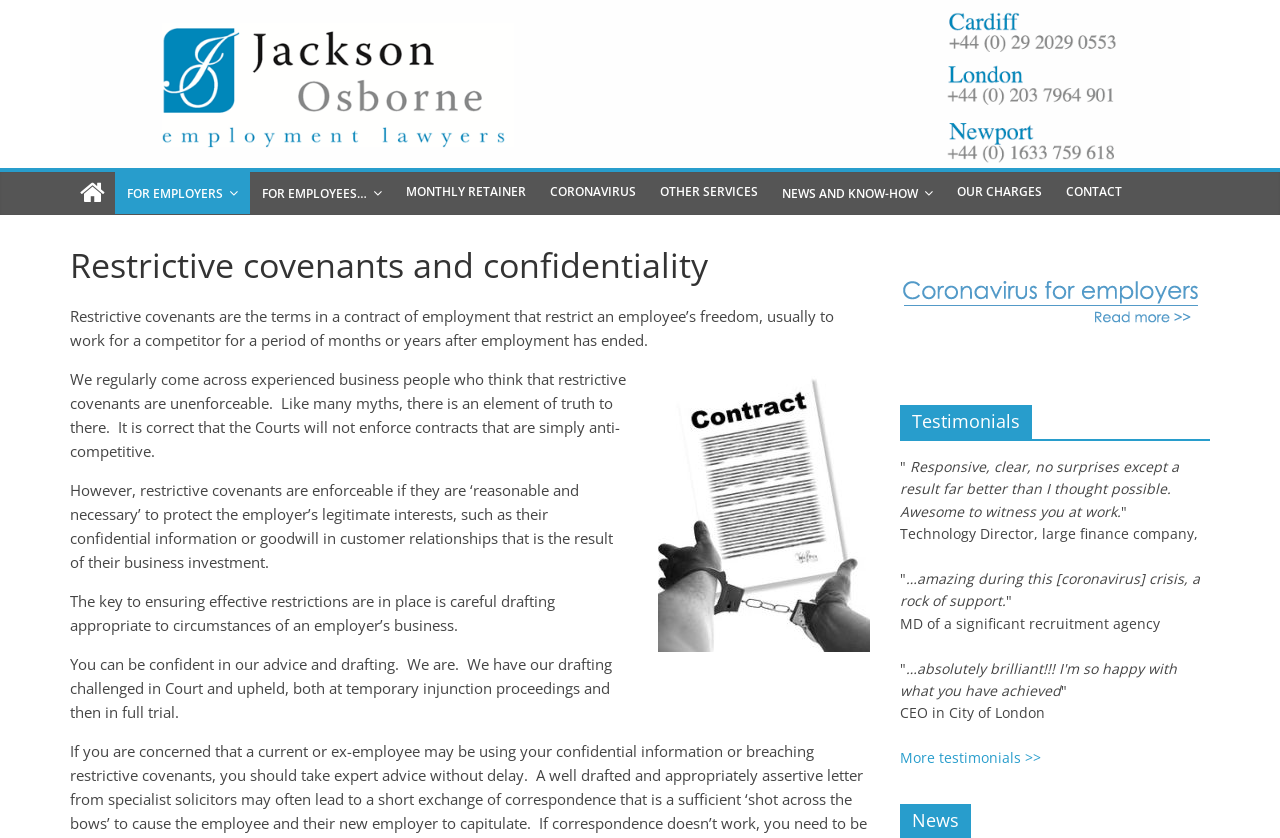Please find the bounding box coordinates of the element that must be clicked to perform the given instruction: "View more testimonials". The coordinates should be four float numbers from 0 to 1, i.e., [left, top, right, bottom].

[0.703, 0.893, 0.813, 0.915]